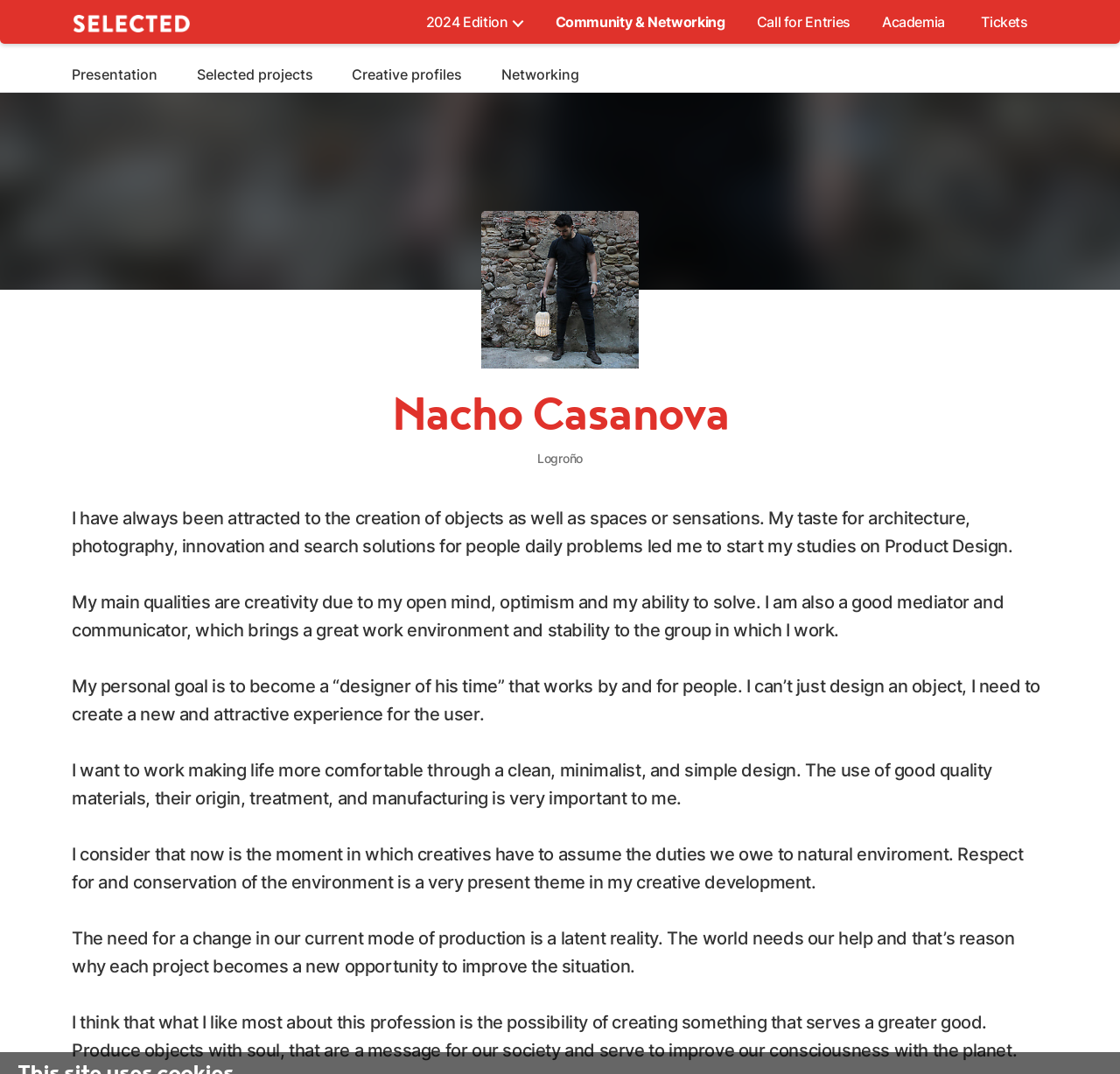Identify the bounding box coordinates of the element that should be clicked to fulfill this task: "Explore Nacho Casanova's selected projects". The coordinates should be provided as four float numbers between 0 and 1, i.e., [left, top, right, bottom].

[0.175, 0.061, 0.279, 0.086]